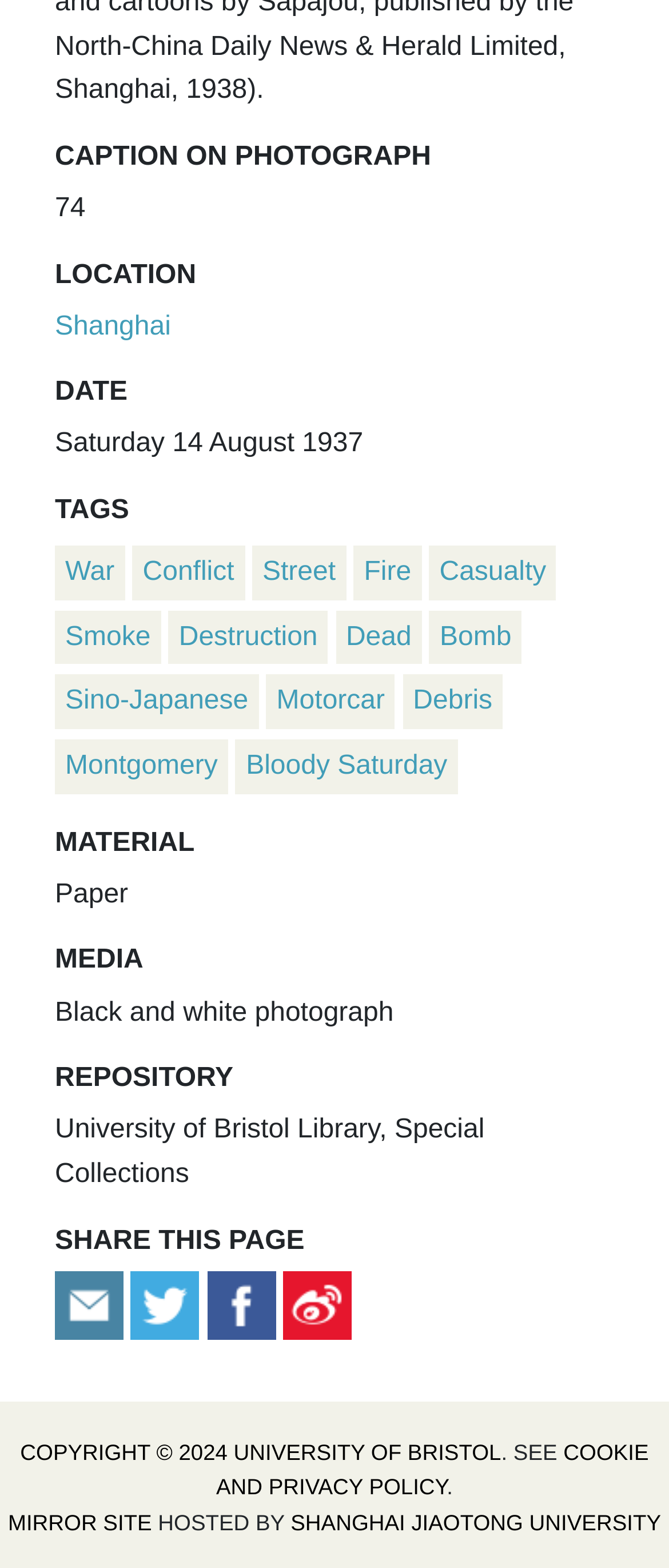Please identify the bounding box coordinates of the element that needs to be clicked to perform the following instruction: "View copyright information".

[0.03, 0.918, 0.749, 0.934]